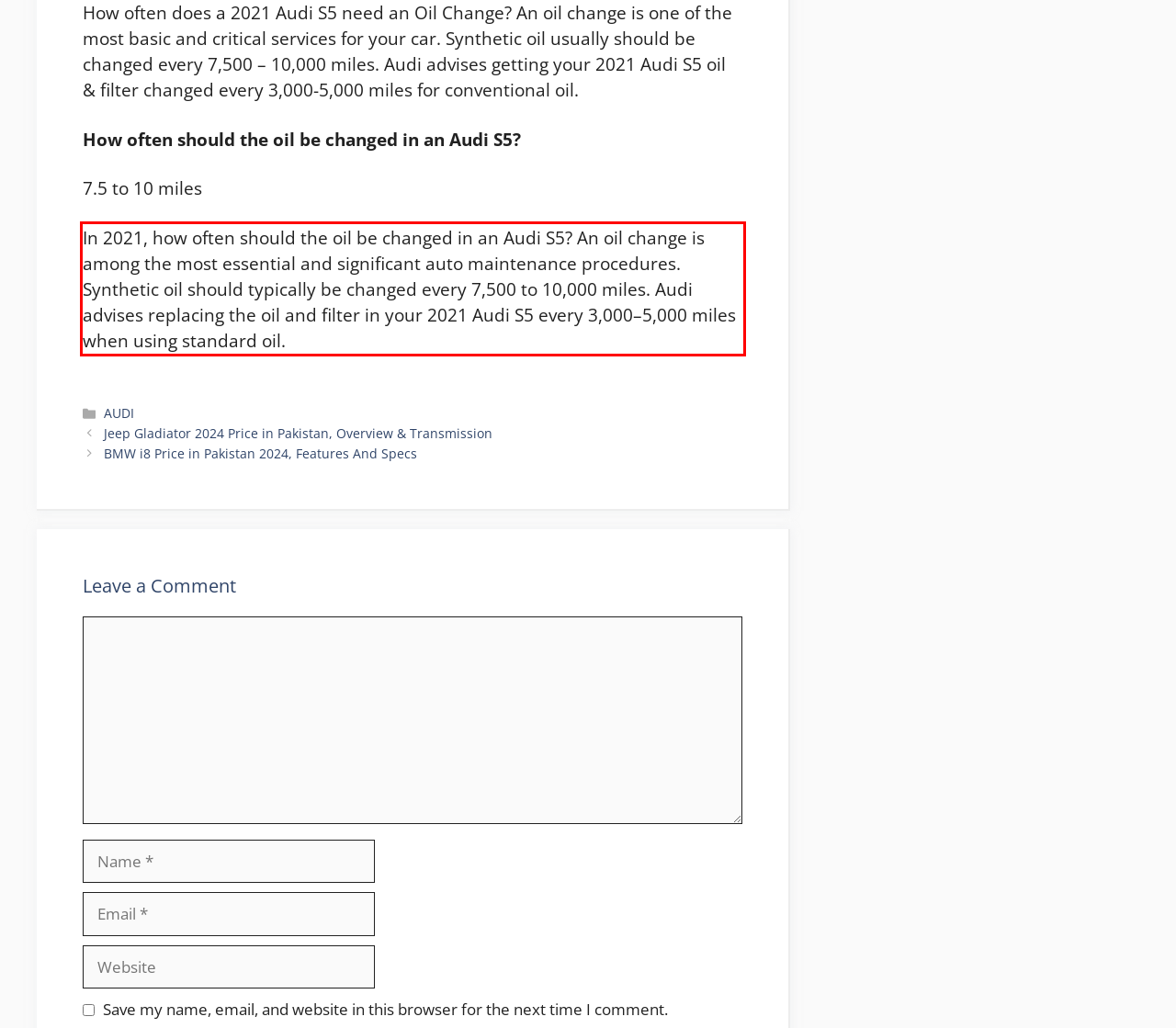Examine the screenshot of the webpage, locate the red bounding box, and generate the text contained within it.

In 2021, how often should the oil be changed in an Audi S5? An oil change is among the most essential and significant auto maintenance procedures. Synthetic oil should typically be changed every 7,500 to 10,000 miles. Audi advises replacing the oil and filter in your 2021 Audi S5 every 3,000–5,000 miles when using standard oil.